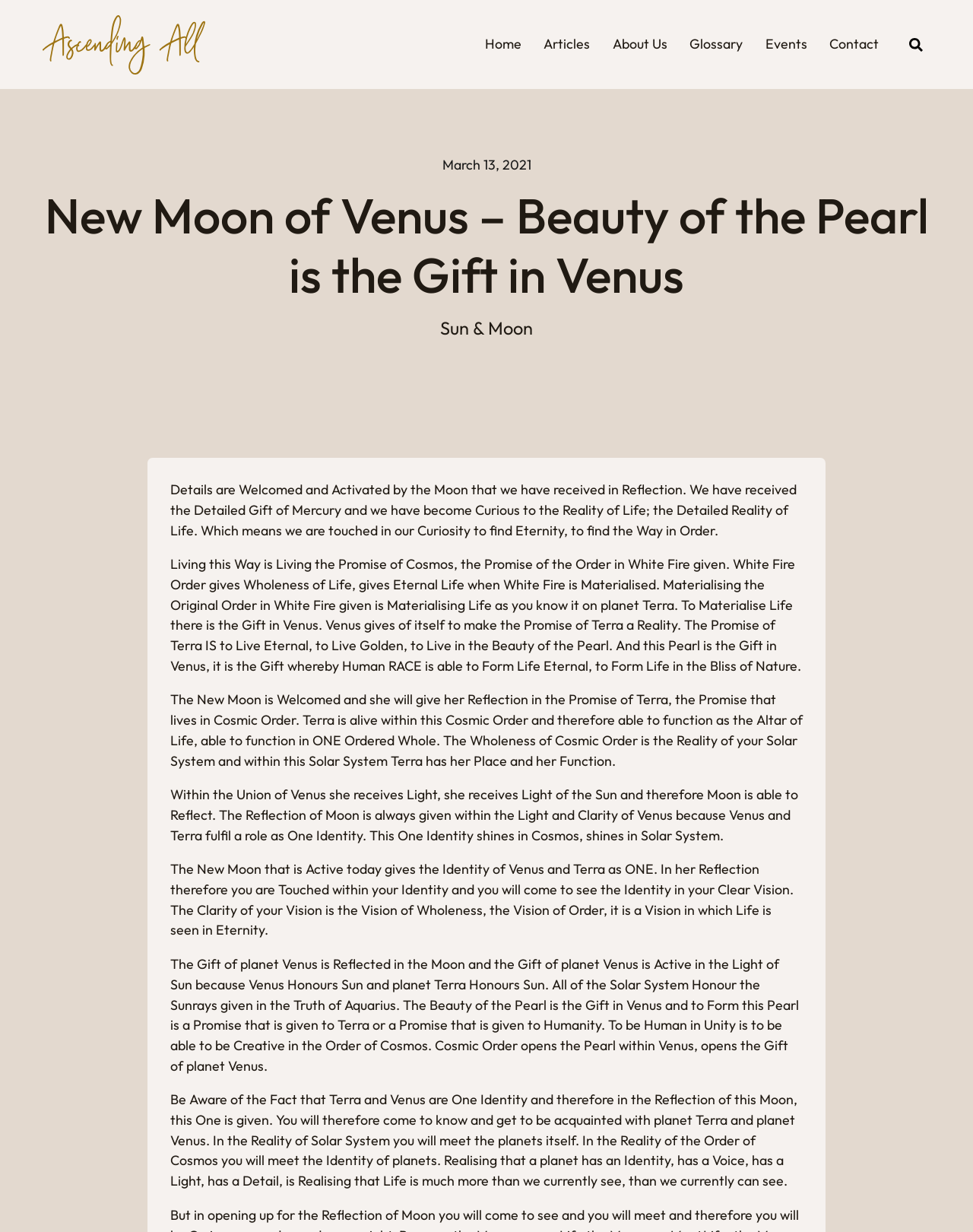Use a single word or phrase to answer the question: How many paragraphs of text are there?

6